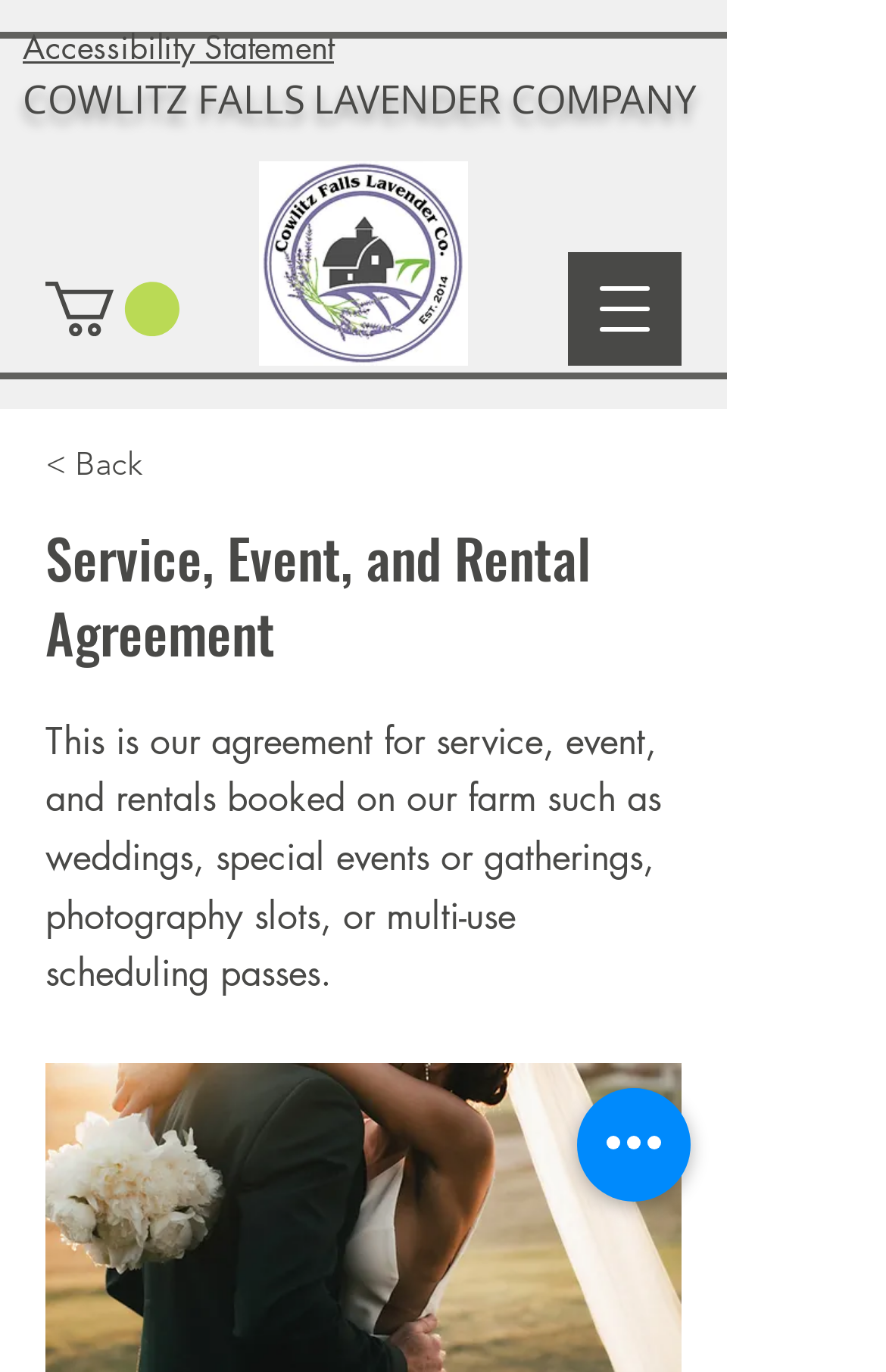What is the name of the company?
Use the image to answer the question with a single word or phrase.

Cowlitz Falls Lavender Company